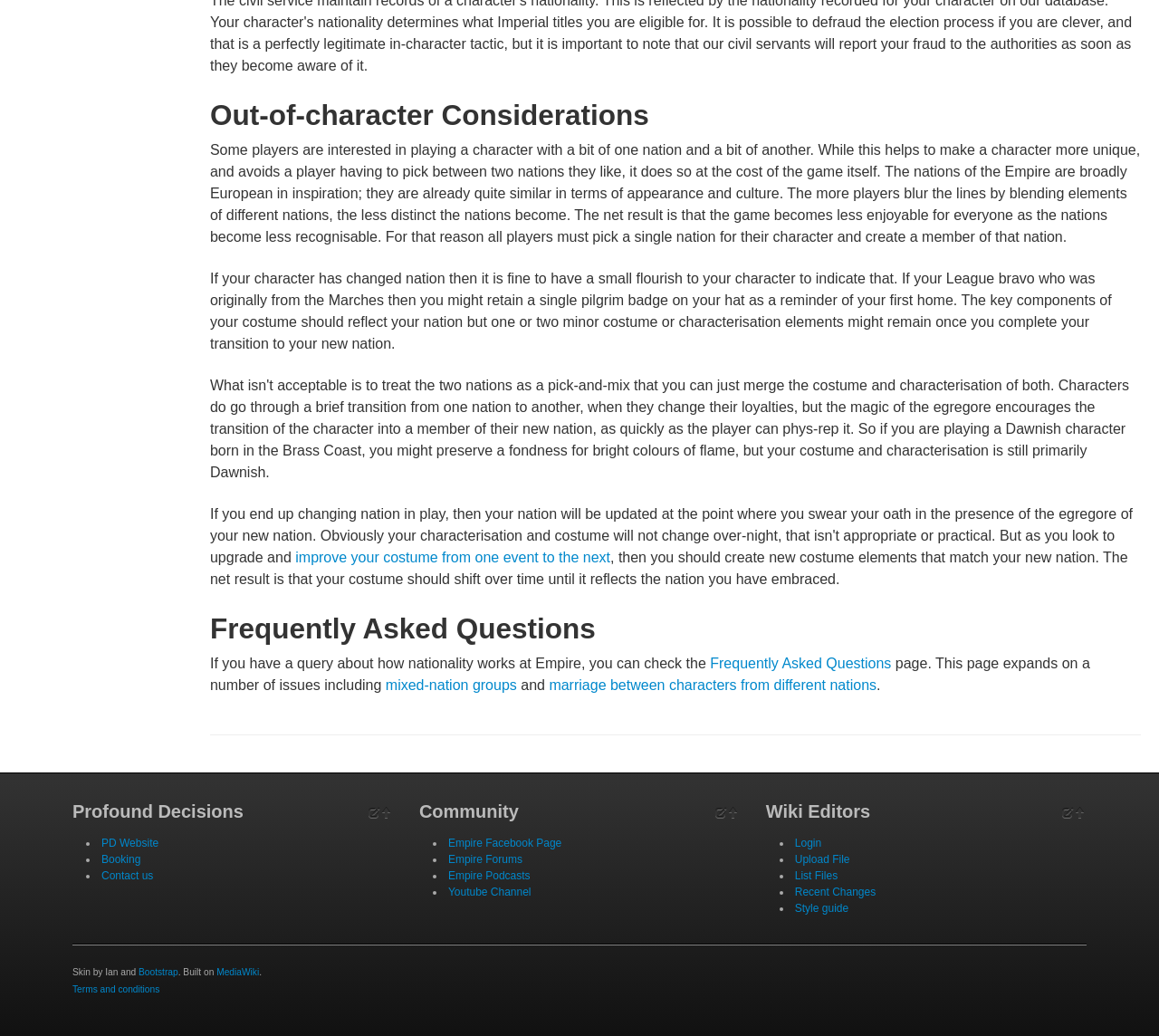Please determine the bounding box coordinates of the clickable area required to carry out the following instruction: "Login to the wiki". The coordinates must be four float numbers between 0 and 1, represented as [left, top, right, bottom].

[0.686, 0.808, 0.709, 0.82]